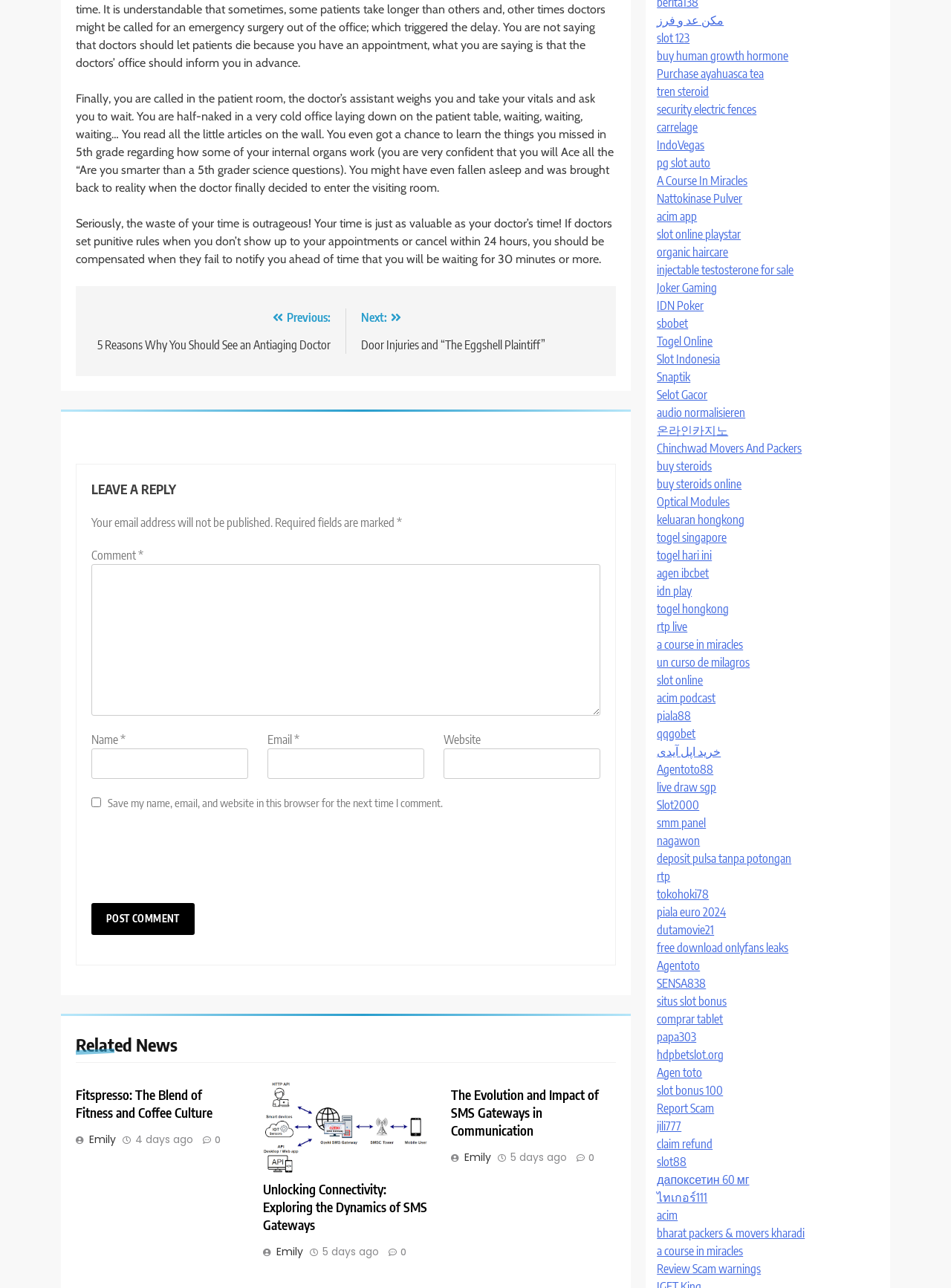Provide a brief response to the question below using a single word or phrase: 
What is the text of the first paragraph in the webpage?

Finally, you are called in the patient room...